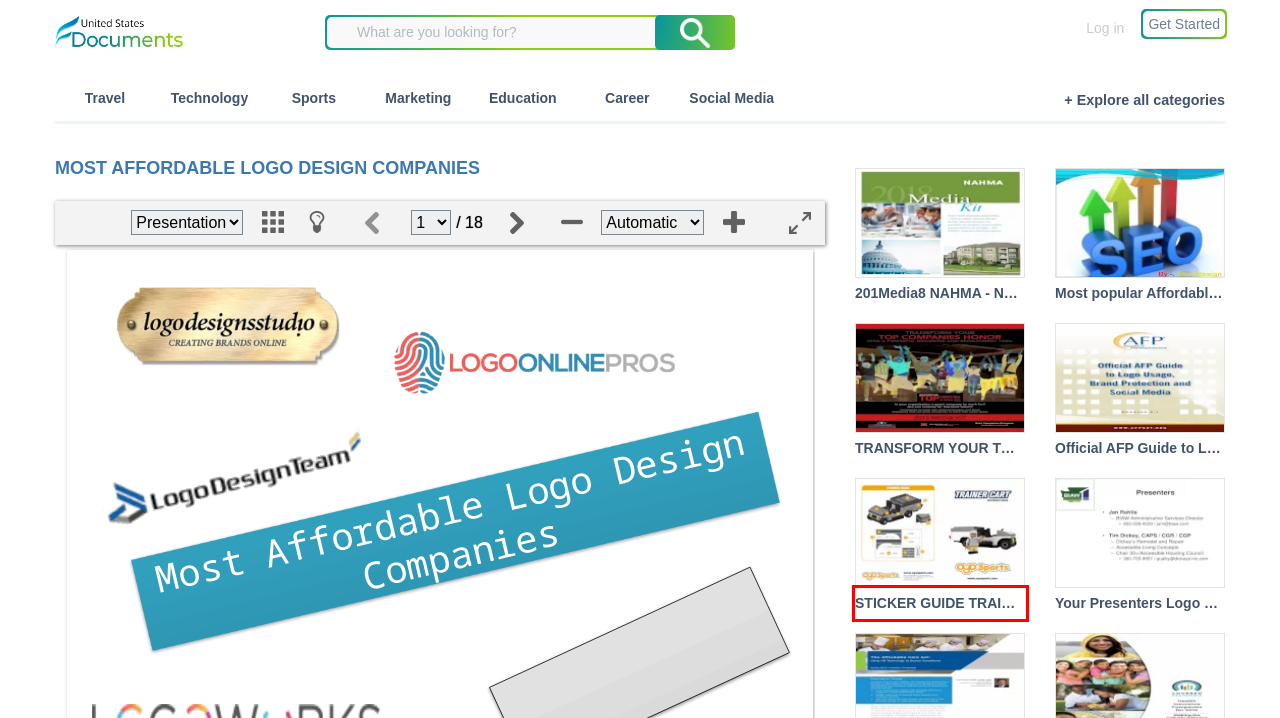Identify and transcribe the text content enclosed by the red bounding box in the given screenshot.

STICKER GUIDE TRAINER CART...2 5 4 3 1 LOGO LOGO LOGO LOGO LOGO LOGO LOGO LOGO LOGO LOGO LOGO LOGO 2 4 6 3 1 TRAINER CART INSTRUCTIONS ©2015 OYO …